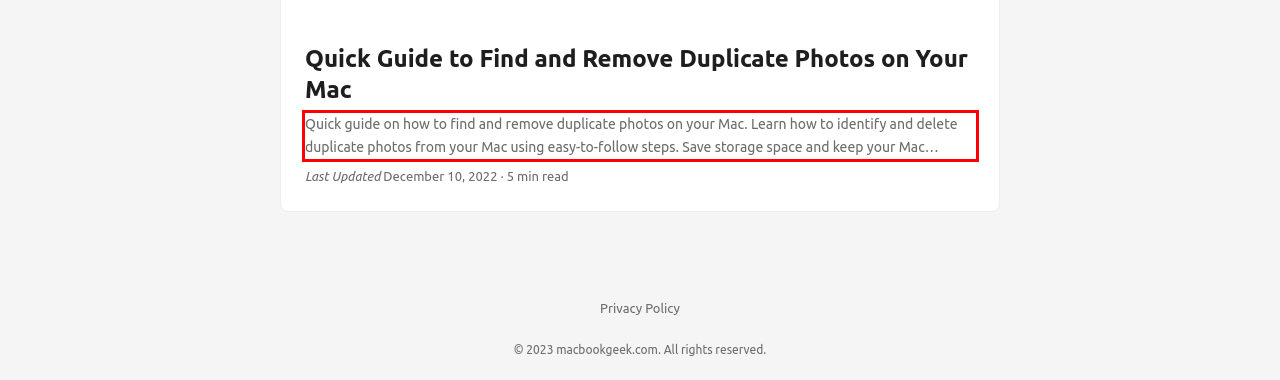Please perform OCR on the text within the red rectangle in the webpage screenshot and return the text content.

Quick guide on how to find and remove duplicate photos on your Mac. Learn how to identify and delete duplicate photos from your Mac using easy-to-follow steps. Save storage space and keep your Mac organized with this helpful guide.